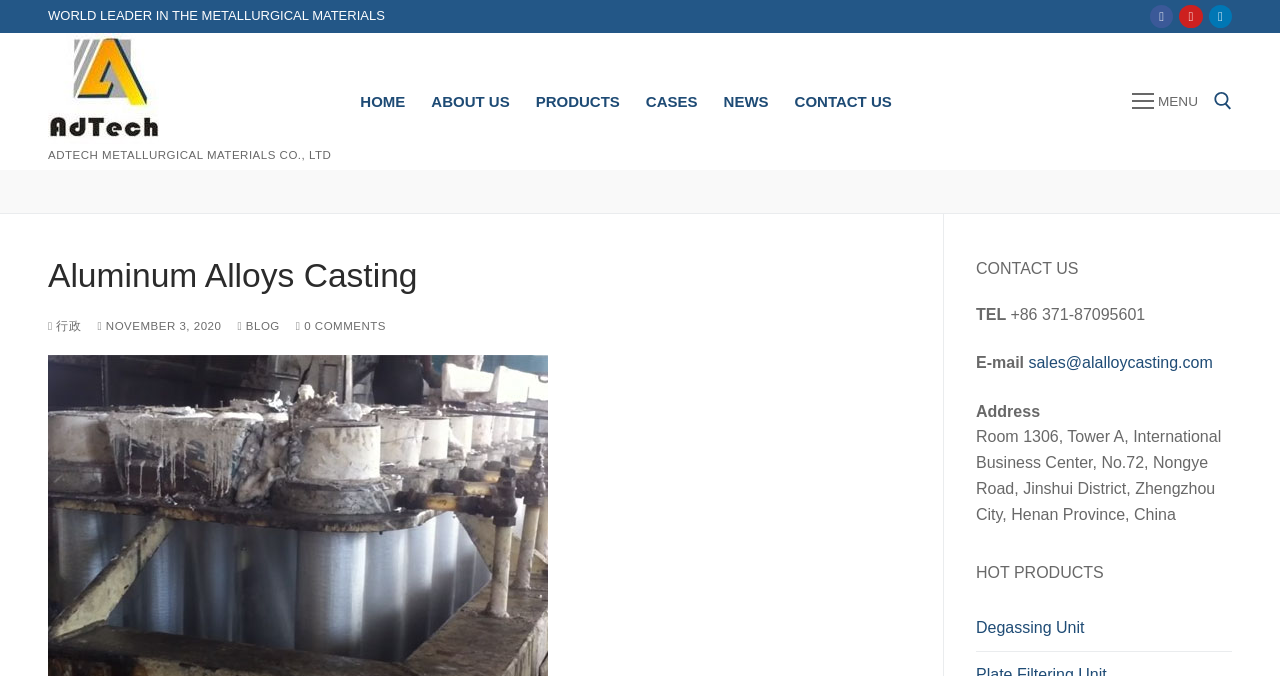What is the address of the company?
Examine the image and give a concise answer in one word or a short phrase.

Room 1306, Tower A, International Business Center, No.72, Nongye Road, Jinshui District, Zhengzhou City, Henan Province, China